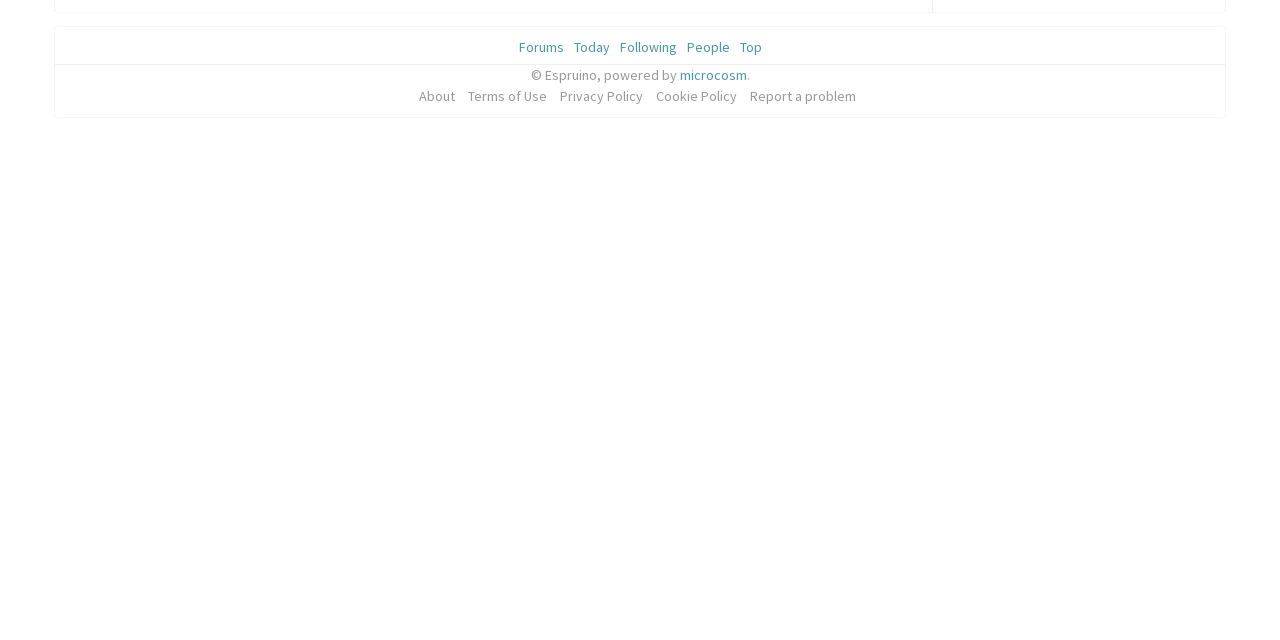Predict the bounding box coordinates for the UI element described as: "Privacy Policy". The coordinates should be four float numbers between 0 and 1, presented as [left, top, right, bottom].

[0.434, 0.134, 0.506, 0.167]